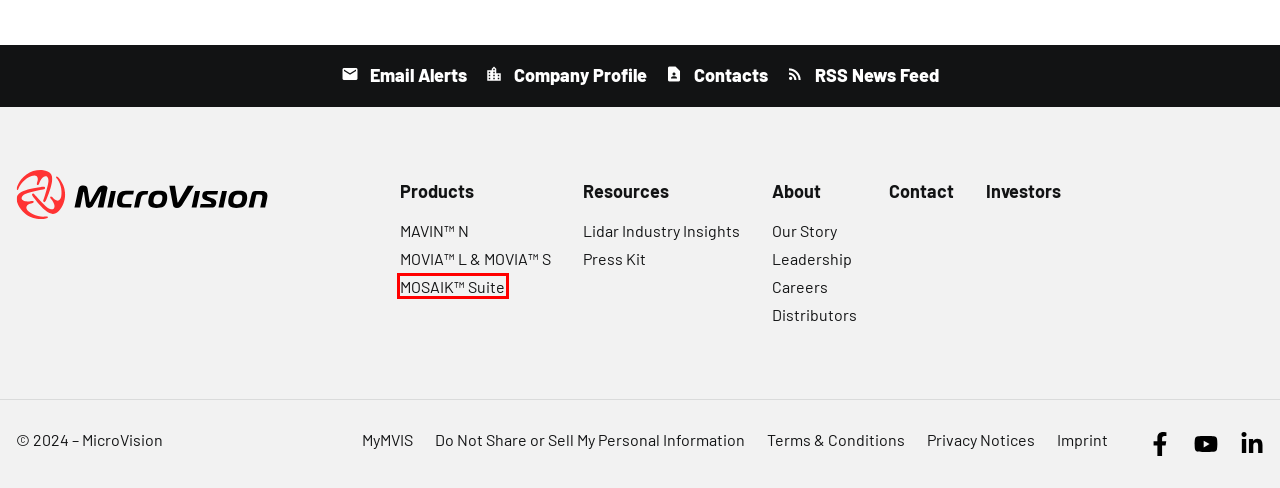A screenshot of a webpage is given with a red bounding box around a UI element. Choose the description that best matches the new webpage shown after clicking the element within the red bounding box. Here are the candidates:
A. MicroVision, Inc. (MVIS) Press Releases
B. Careers - About | MicroVision
C. MOSAIK™ Suite - Products | MicroVision
D. Press Kit - Resources | MicroVision
E. MOVIA™ L & MOVIA™ S - Products | MicroVision
F. MicroVision, Inc. (MVIS)
G. MicroVision
H. Leadership - About | MicroVision

C